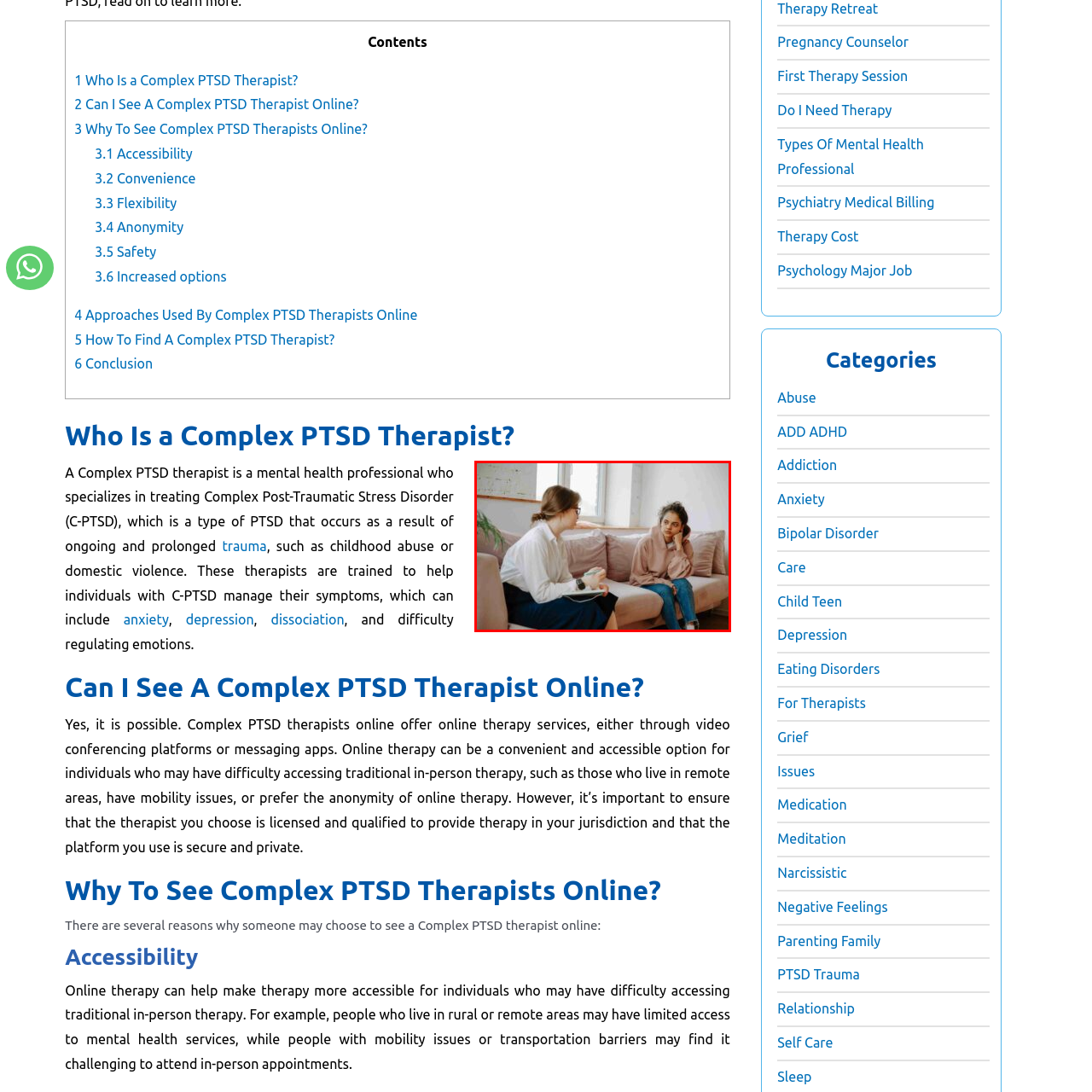Craft a comprehensive description of the image located inside the red boundary.

The image depicts a therapeutic session between a mental health professional and a young adult, emphasizing the supportive environment of therapy. The therapist, dressed in a white blouse and dark skirt, engages with the client, who appears to be listening intently while sitting on a plush, light-colored sofa. The room's ambiance is warm and inviting, complemented by soft natural light streaming in through large windows. This setting symbolizes a safe space for discussing complex emotions and experiences. The focus on their interaction highlights the importance of professional guidance in managing mental health challenges, particularly for individuals dealing with Complex Post-Traumatic Stress Disorder (C-PTSD) as referenced in related content about therapy approaches and the specialized role of therapists in this context.